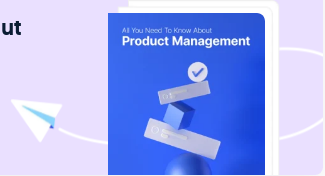What does the checkmark on the eBook cover possibly indicate?
Look at the image and provide a detailed response to the question.

The caption suggests that the checkmark on the eBook cover possibly indicates completion or affirmation, implying that the eBook provides valuable insights and practical knowledge in the field of product management.